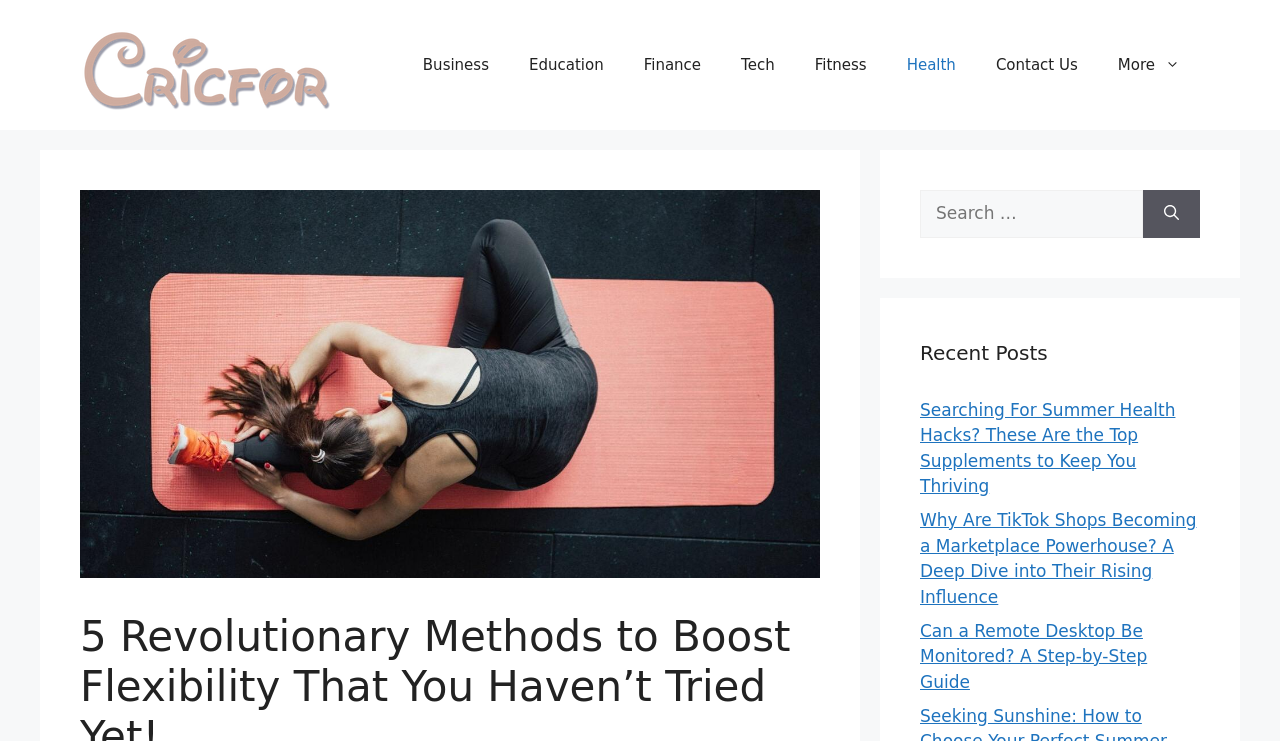Please identify the bounding box coordinates of the element's region that needs to be clicked to fulfill the following instruction: "go to the Fitness page". The bounding box coordinates should consist of four float numbers between 0 and 1, i.e., [left, top, right, bottom].

[0.621, 0.047, 0.693, 0.128]